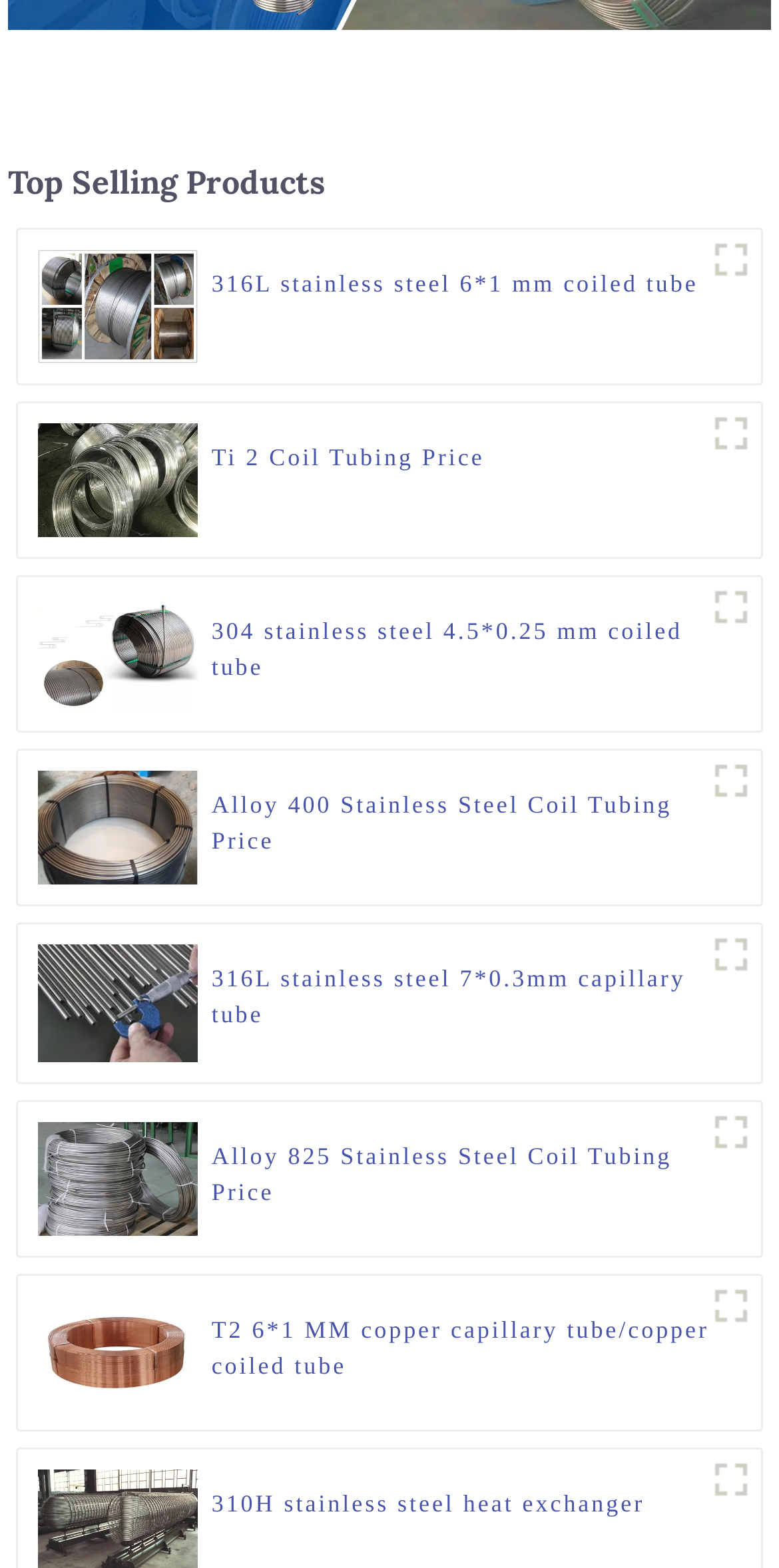Specify the bounding box coordinates of the element's area that should be clicked to execute the given instruction: "Learn about Alloy 400 Stainless Steel Coil Tubing Price". The coordinates should be four float numbers between 0 and 1, i.e., [left, top, right, bottom].

[0.272, 0.502, 0.952, 0.547]